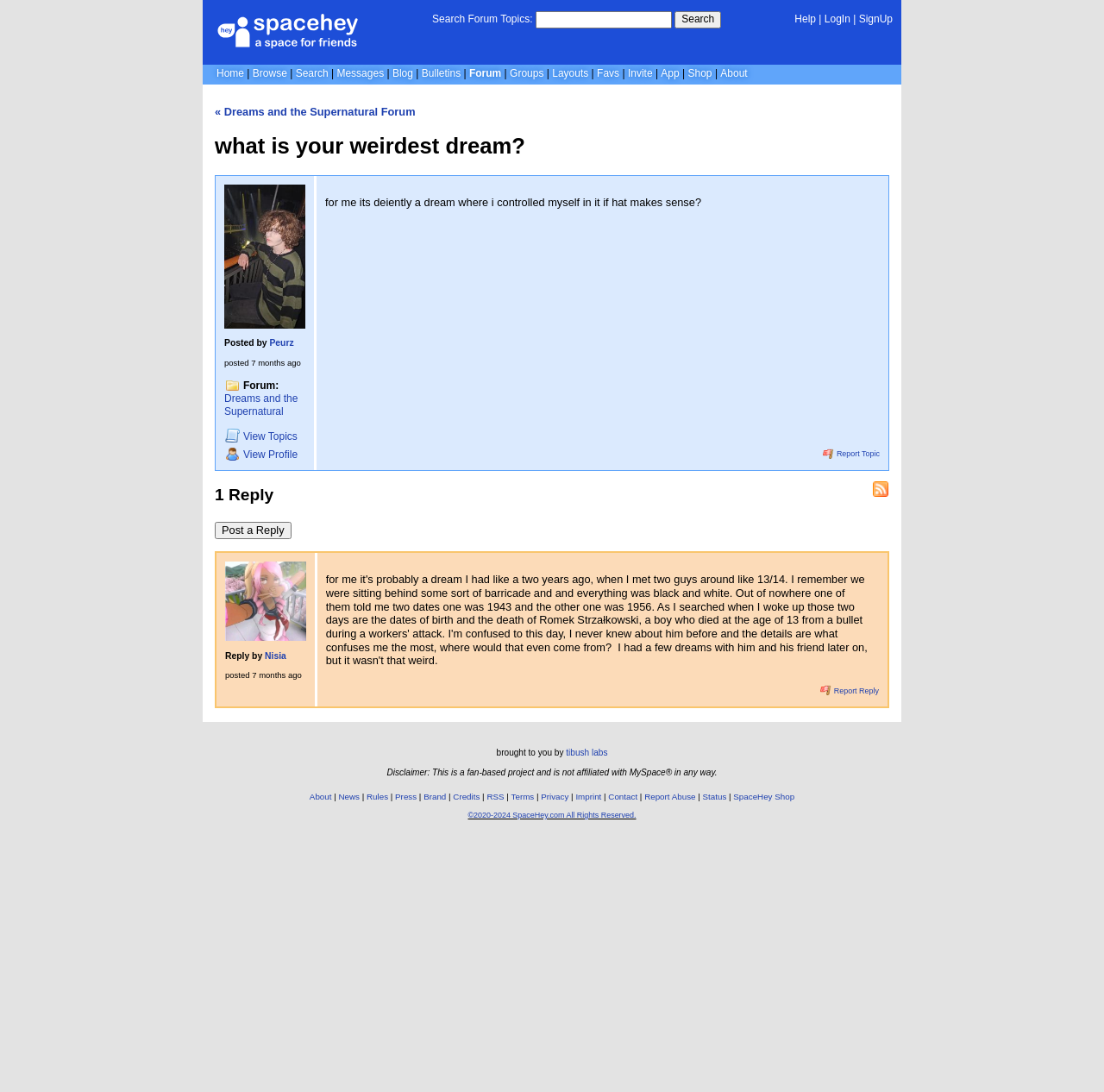Identify and extract the main heading from the webpage.

what is your weirdest dream?